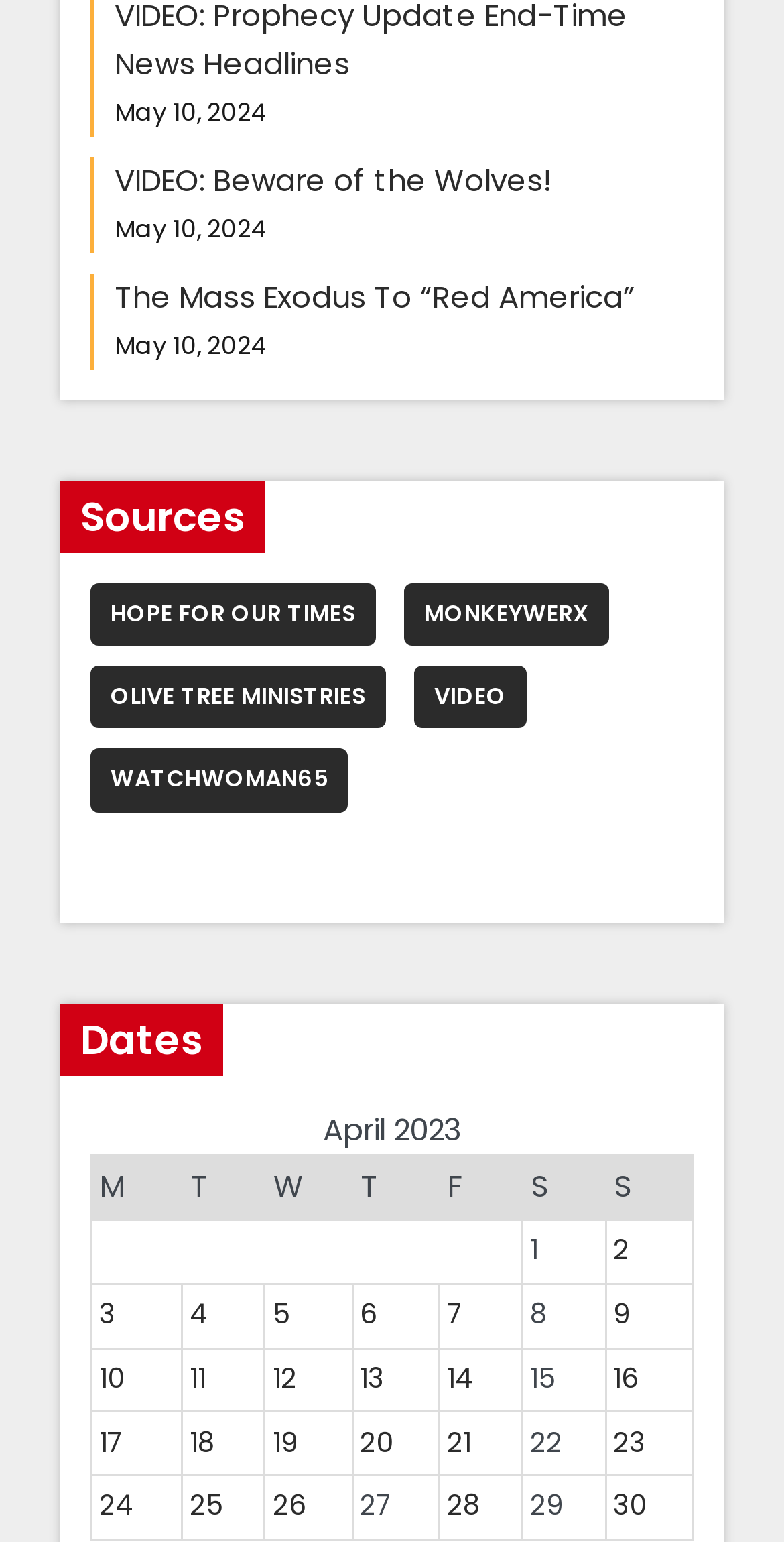What is the earliest date listed? Based on the screenshot, please respond with a single word or phrase.

April 2, 2023